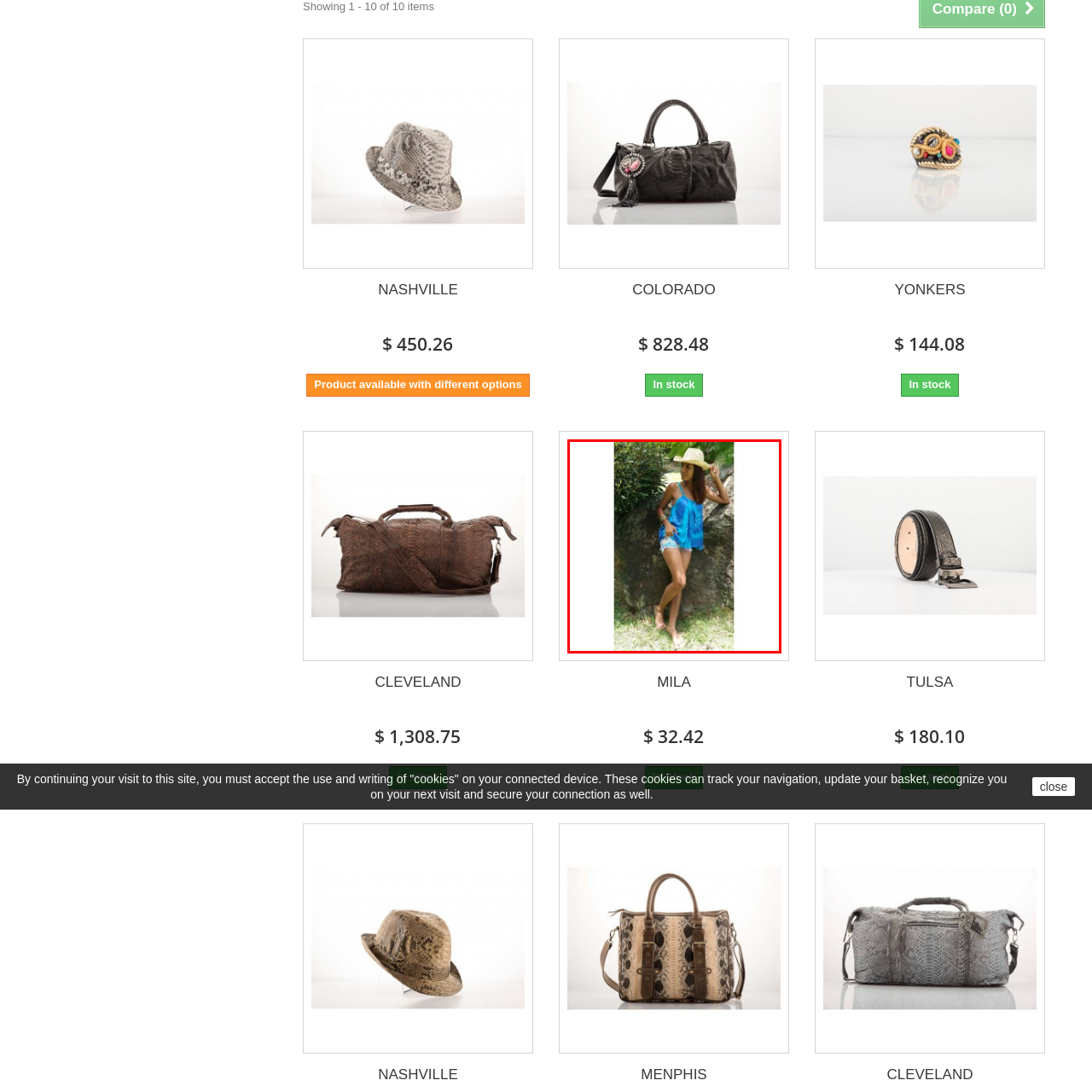Focus on the highlighted area in red, What type of top is the model wearing? Answer using a single word or phrase.

A tie-dye tank top